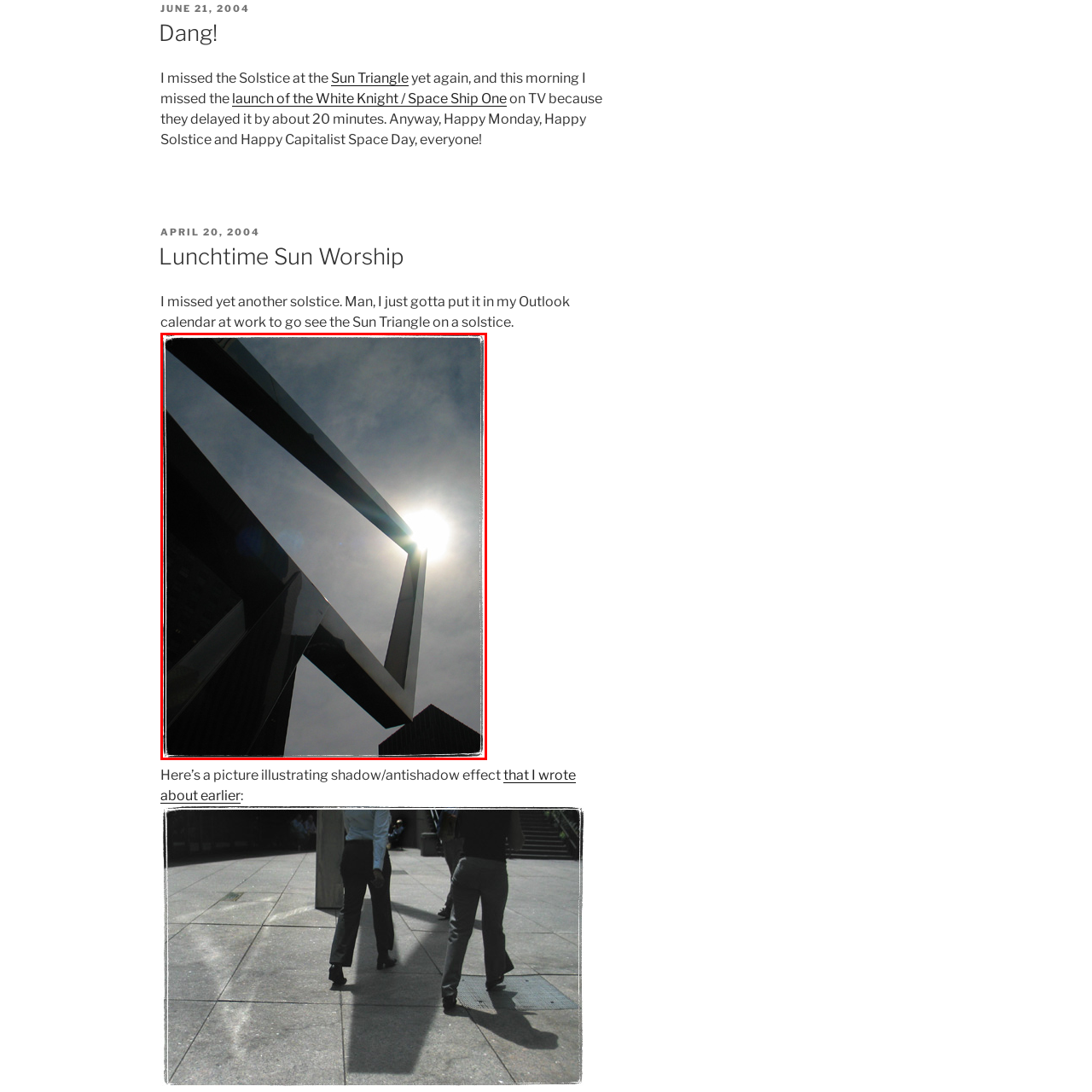What is the effect of the sun's position on the frame?
Look at the image inside the red bounding box and craft a detailed answer using the visual details you can see.

According to the caption, the sun's position 'casts a radiant glow', which enhances the reflective surfaces of the frame, creating a captivating visual contrast between light and shadow.